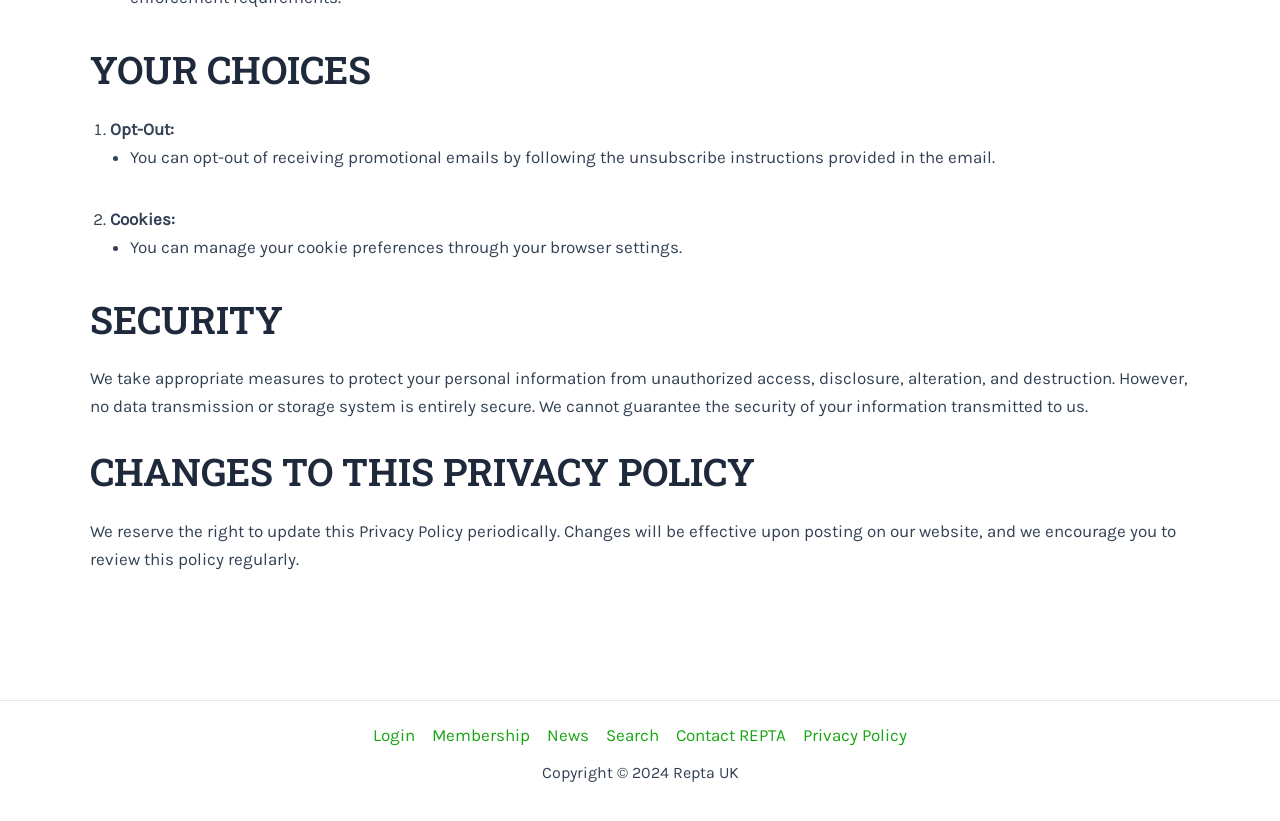What happens when the Privacy Policy is updated?
We need a detailed and exhaustive answer to the question. Please elaborate.

According to the 'CHANGES TO THIS PRIVACY POLICY' section, when the Privacy Policy is updated, the changes will be effective upon posting on the website, and users are encouraged to review the policy regularly.